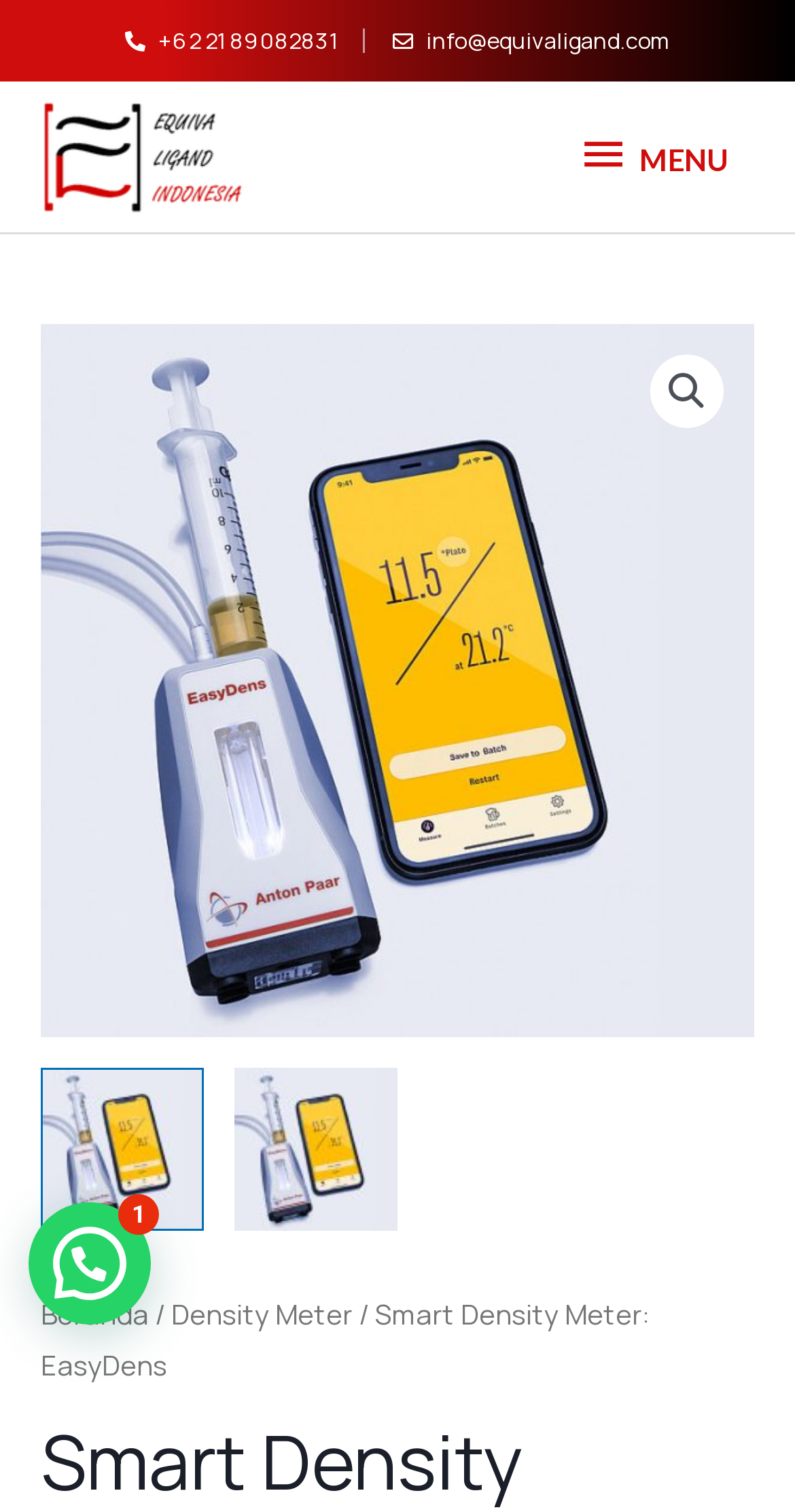Using the provided element description "Density Meter", determine the bounding box coordinates of the UI element.

[0.215, 0.857, 0.444, 0.881]